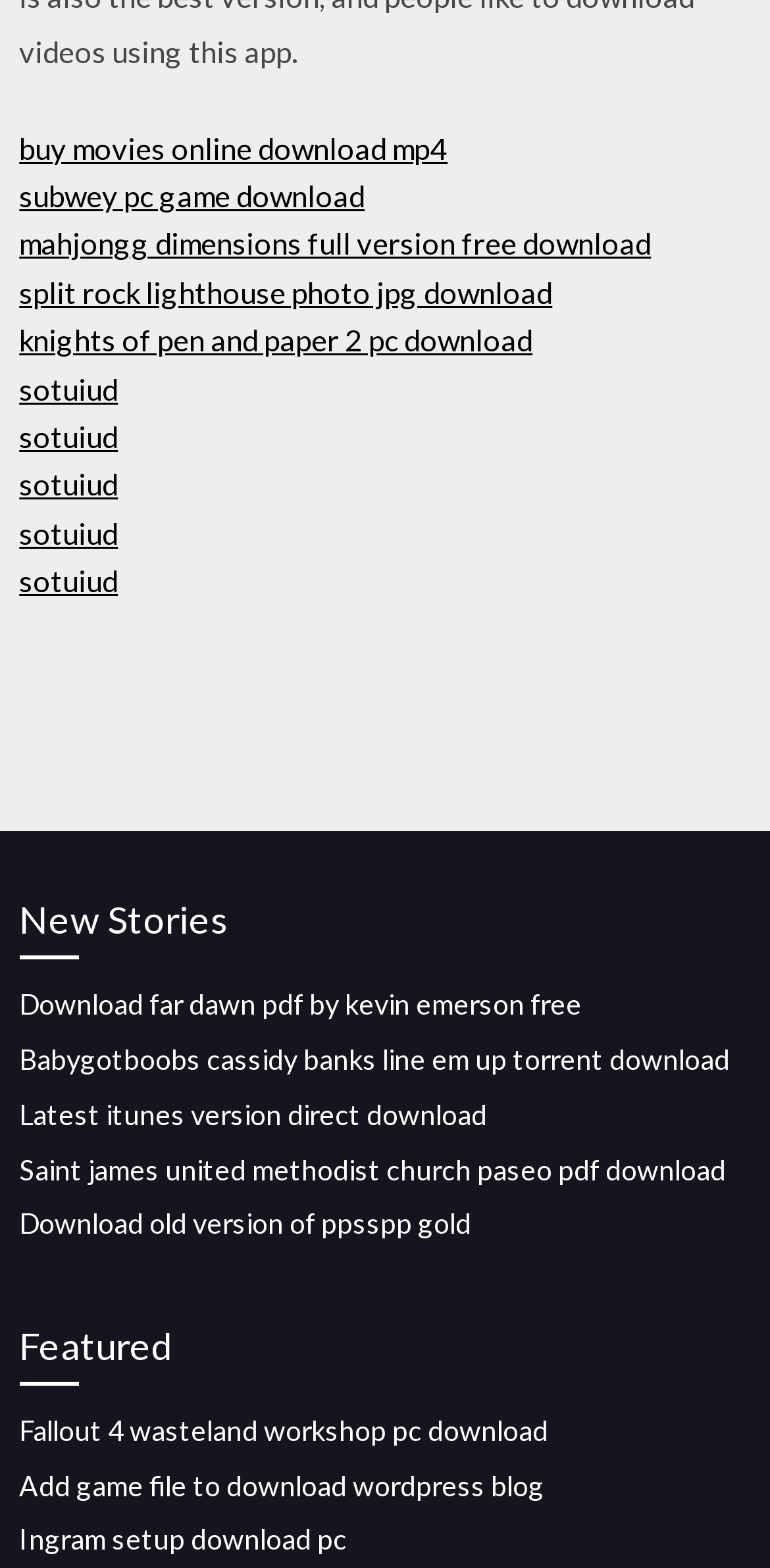Provide the bounding box coordinates of the HTML element described as: "subwey pc game download". The bounding box coordinates should be four float numbers between 0 and 1, i.e., [left, top, right, bottom].

[0.025, 0.113, 0.474, 0.136]